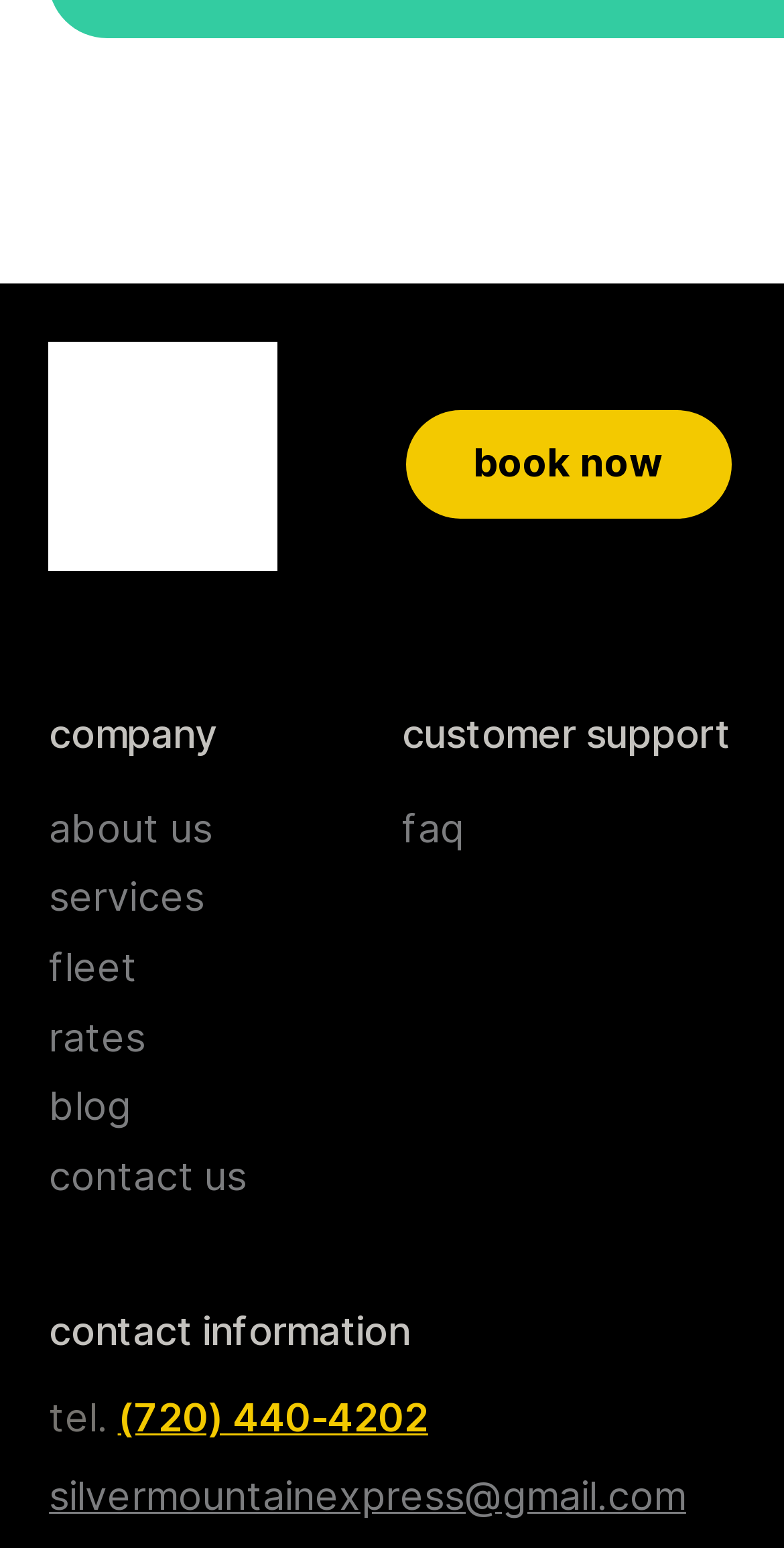Identify the bounding box for the UI element that is described as follows: "rates".

[0.062, 0.654, 0.186, 0.685]